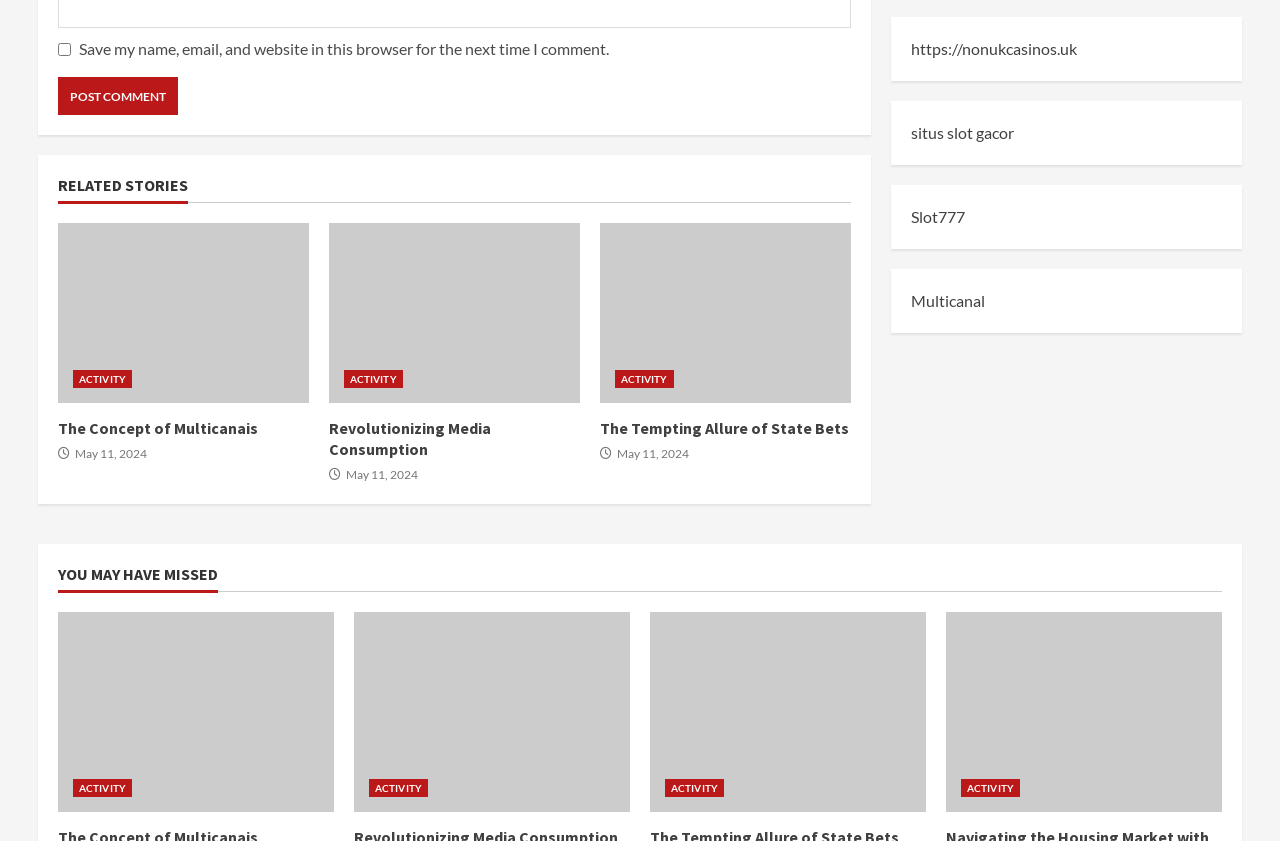Determine the bounding box coordinates of the clickable element to complete this instruction: "Visit 'https://nonukcasinos.uk'". Provide the coordinates in the format of four float numbers between 0 and 1, [left, top, right, bottom].

[0.712, 0.047, 0.841, 0.069]